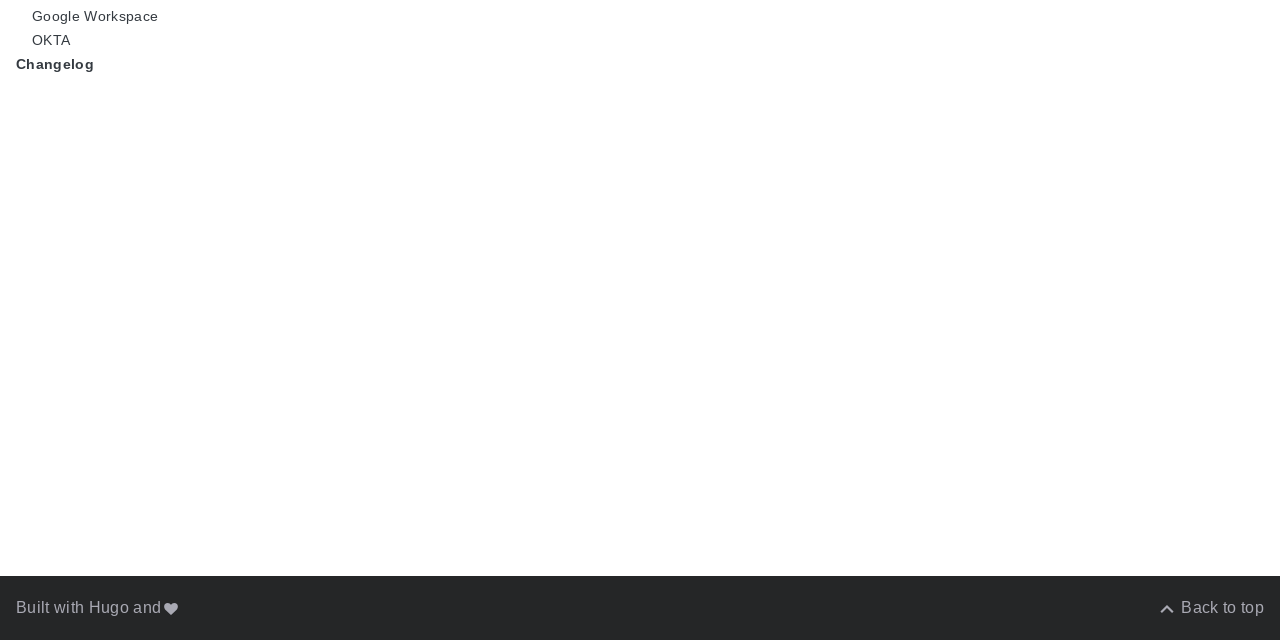Given the element description, predict the bounding box coordinates in the format (top-left x, top-left y, bottom-right x, bottom-right y), using floating point numbers between 0 and 1: Google Workspace

[0.025, 0.012, 0.188, 0.037]